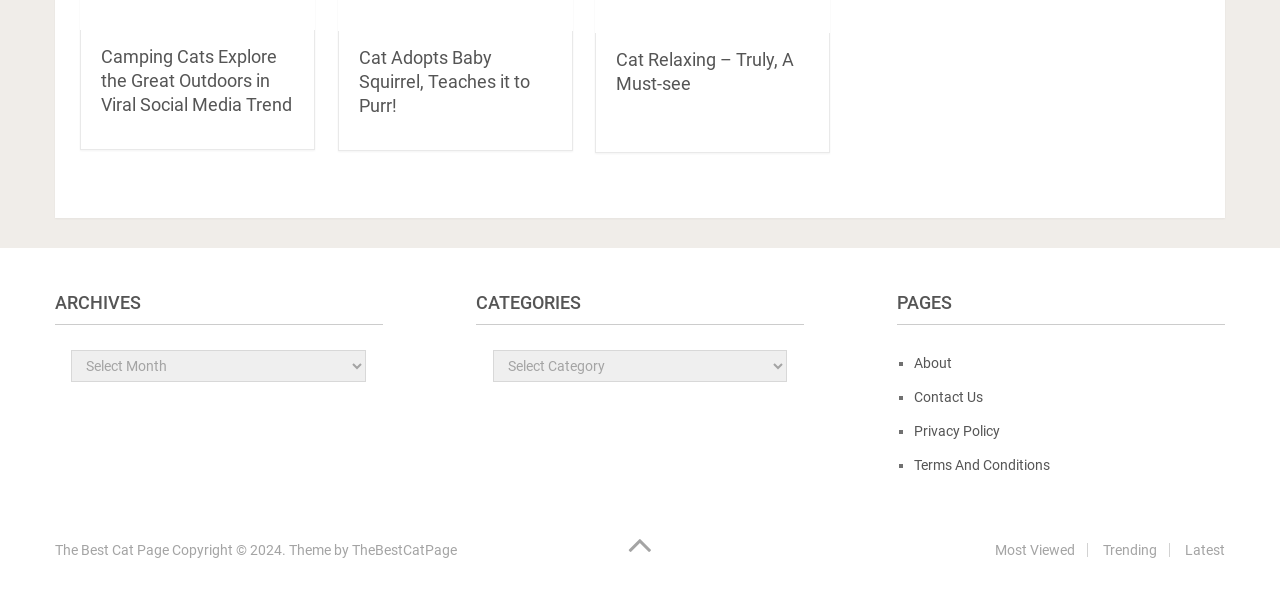Determine the bounding box coordinates of the section I need to click to execute the following instruction: "Select 'Archives'". Provide the coordinates as four float numbers between 0 and 1, i.e., [left, top, right, bottom].

[0.056, 0.589, 0.286, 0.643]